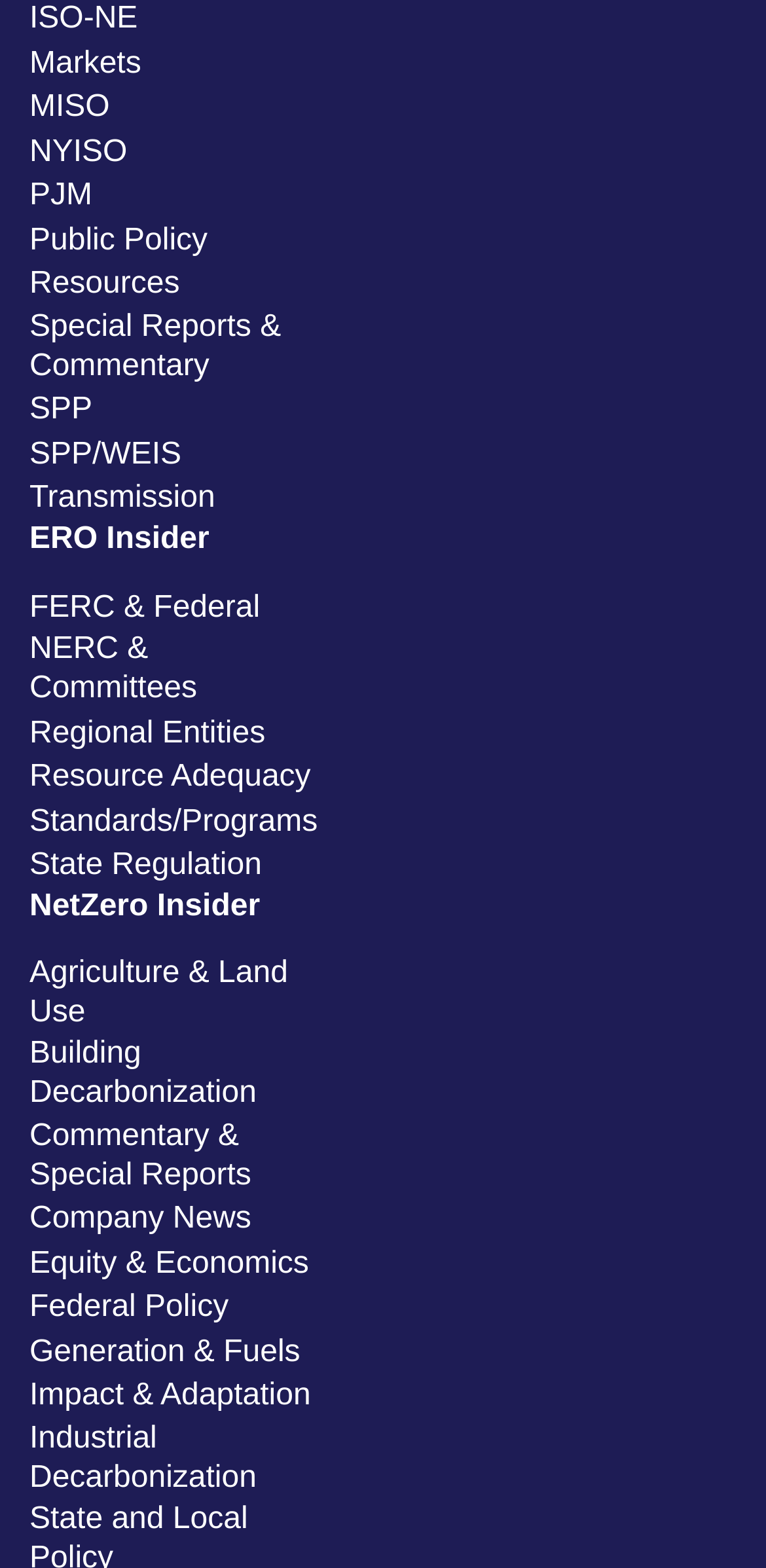What is the topic of the link 'Building Decarbonization'?
Carefully analyze the image and provide a thorough answer to the question.

I found the link element with the text 'Building Decarbonization' and inferred that the topic is related to decarbonization, specifically in the context of building.